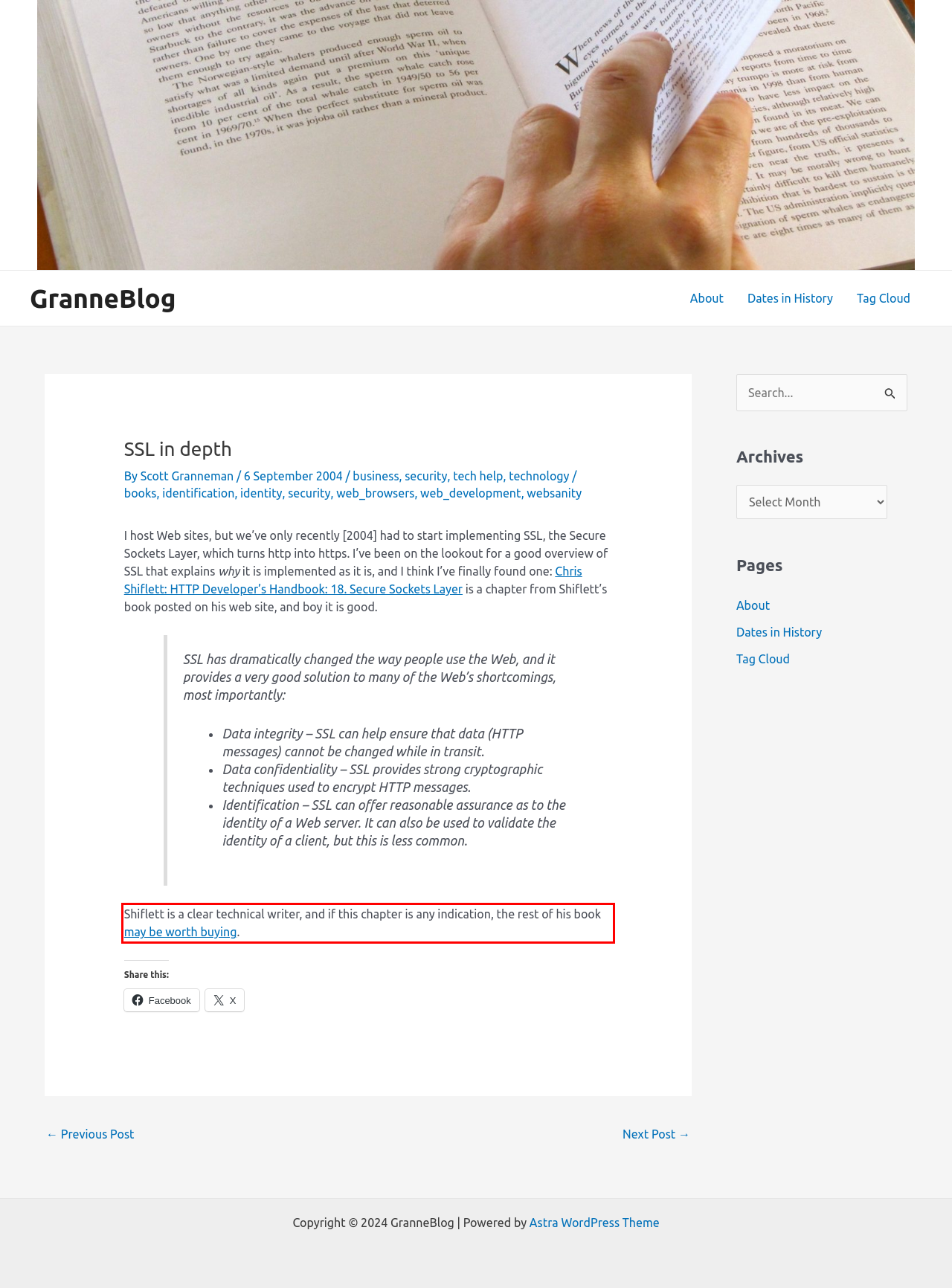You have a screenshot of a webpage where a UI element is enclosed in a red rectangle. Perform OCR to capture the text inside this red rectangle.

Shiflett is a clear technical writer, and if this chapter is any indication, the rest of his book may be worth buying.